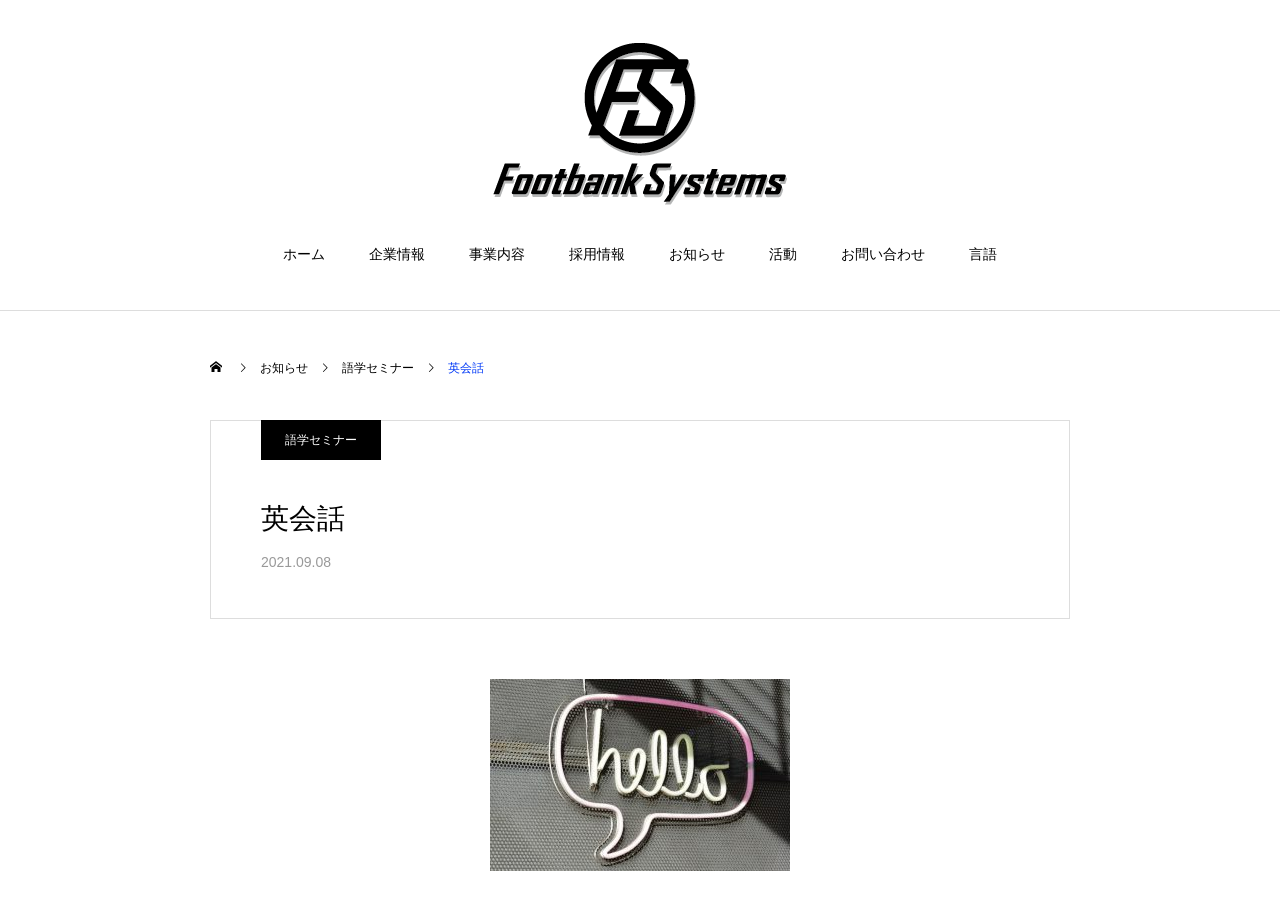Please identify the bounding box coordinates of the element I should click to complete this instruction: 'view company information'. The coordinates should be given as four float numbers between 0 and 1, like this: [left, top, right, bottom].

[0.288, 0.272, 0.332, 0.289]